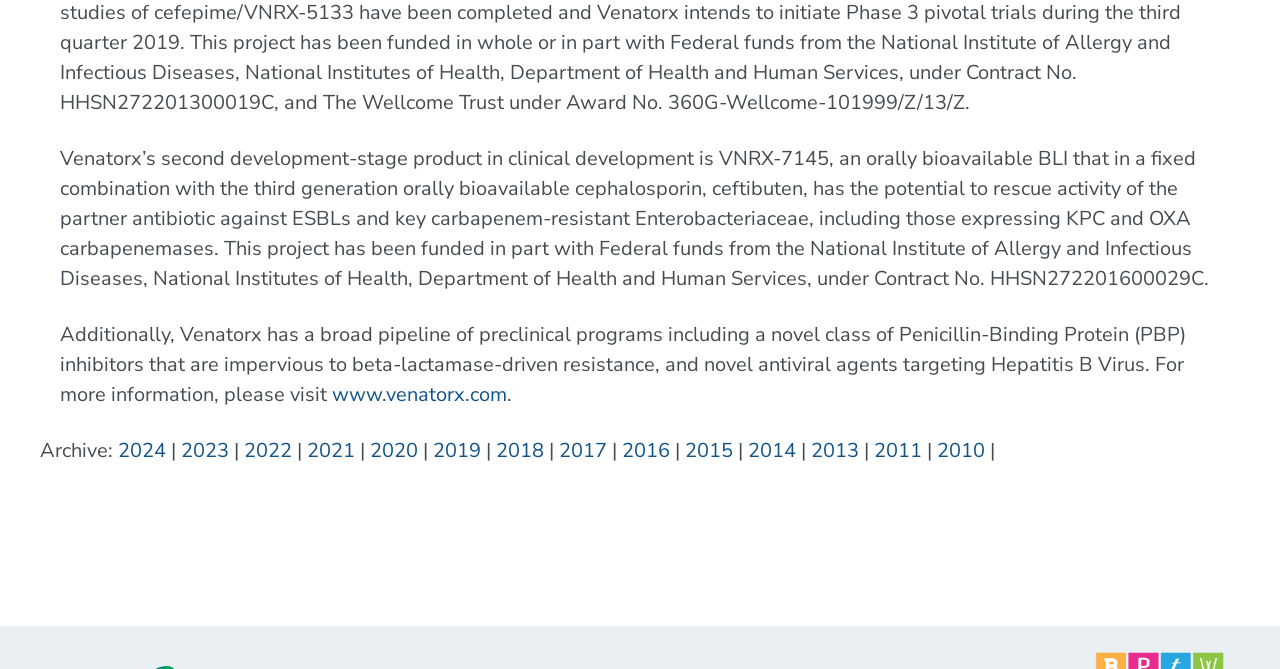Provide a brief response in the form of a single word or phrase:
What is the company's website?

www.venatorx.com